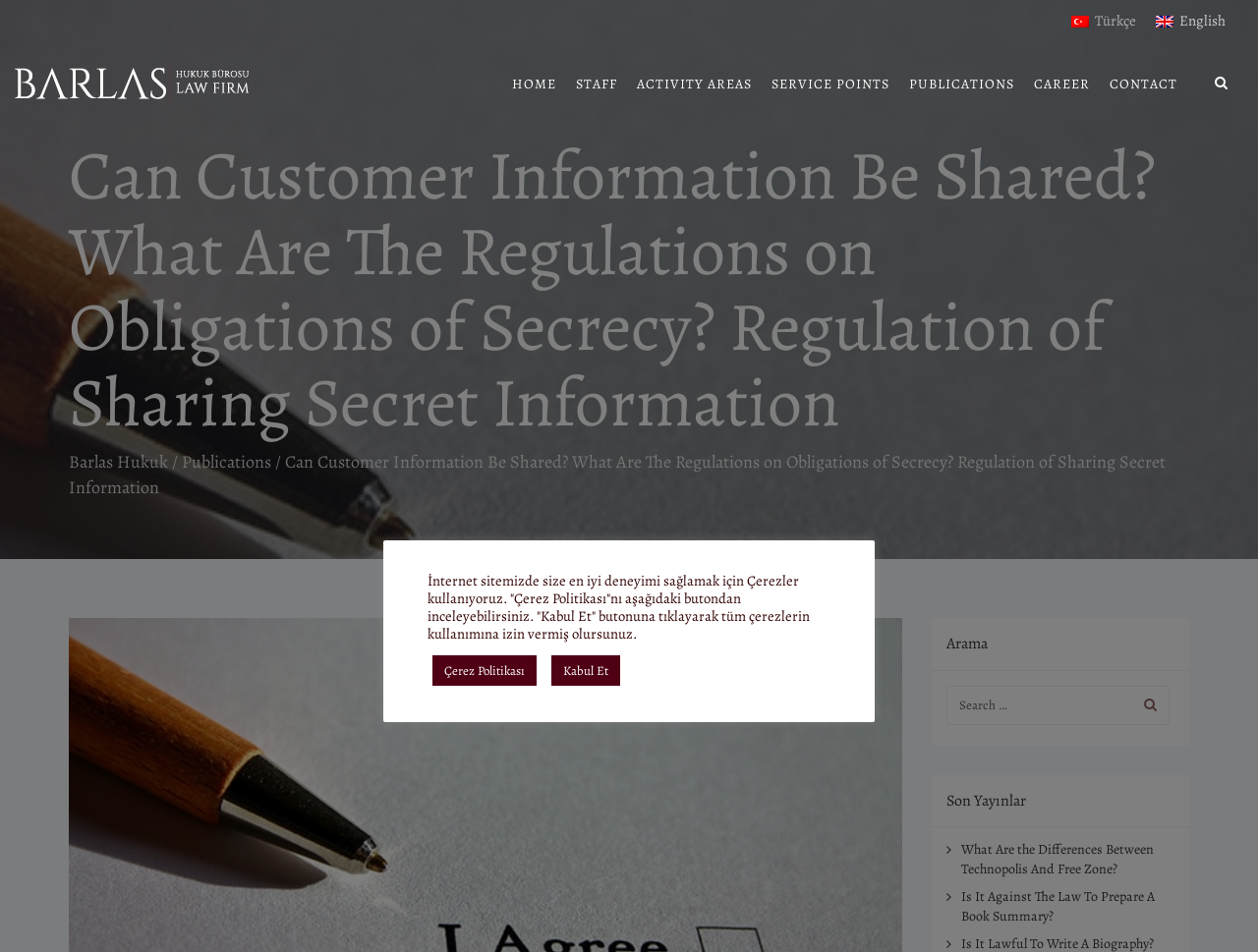Determine the bounding box coordinates of the section to be clicked to follow the instruction: "visit Barlas Hukuk Bürosu". The coordinates should be given as four float numbers between 0 and 1, formatted as [left, top, right, bottom].

[0.012, 0.043, 0.198, 0.131]